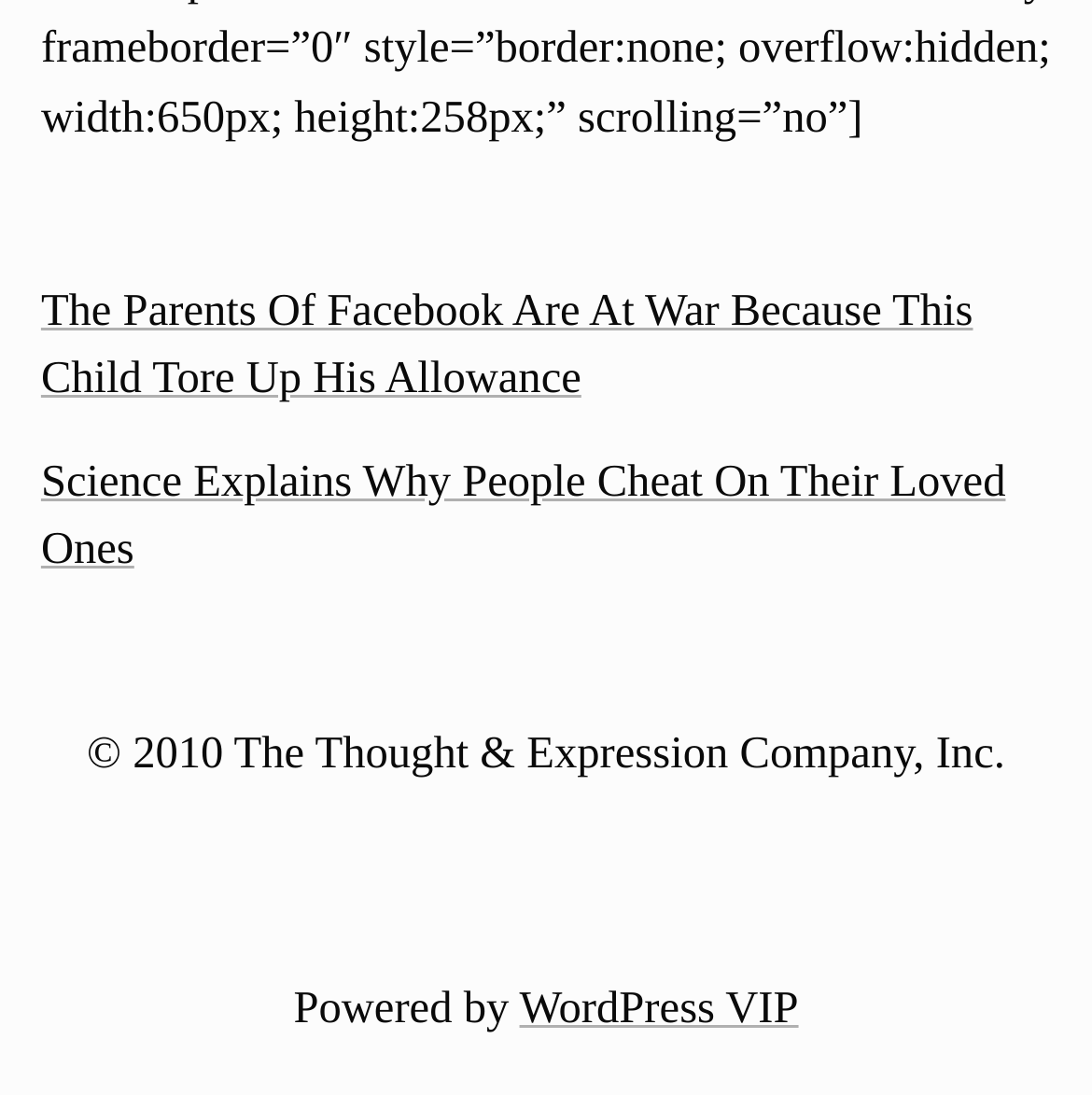What type of content is on this webpage?
Based on the image, answer the question with as much detail as possible.

Based on the navigation section with links to specific posts, such as 'The Parents Of Facebook Are At War Because This Child Tore Up His Allowance' and 'Science Explains Why People Cheat On Their Loved Ones', it appears that this webpage contains blog posts or articles.